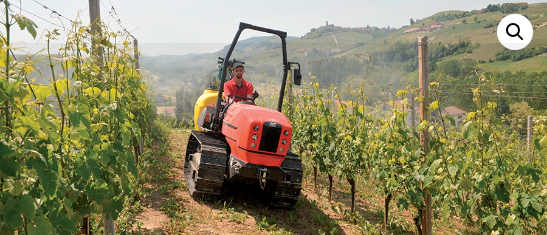Offer a detailed narrative of the image's content.

In this image, a modern, compact crawler tractor is navigating through lush vineyard rows, showcasing its capability in specialized agricultural tasks. The tractor, featuring a vibrant red exterior, is equipped with tracks designed for optimal stability and minimal soil pressure, making it ideal for maneuvering in narrow spaces typical of vineyards. A skilled operator in a red shirt is seated comfortably at the controls, demonstrating the machine's user-friendly design and performance. In the background, rolling hills and a distant village paint a picturesque rural landscape, emphasizing the tractor's versatility for diverse terrain. This setting highlights the innovative engineering of the Krypton³ V 80, showcasing its adaptability and effectiveness in modern farming practices.